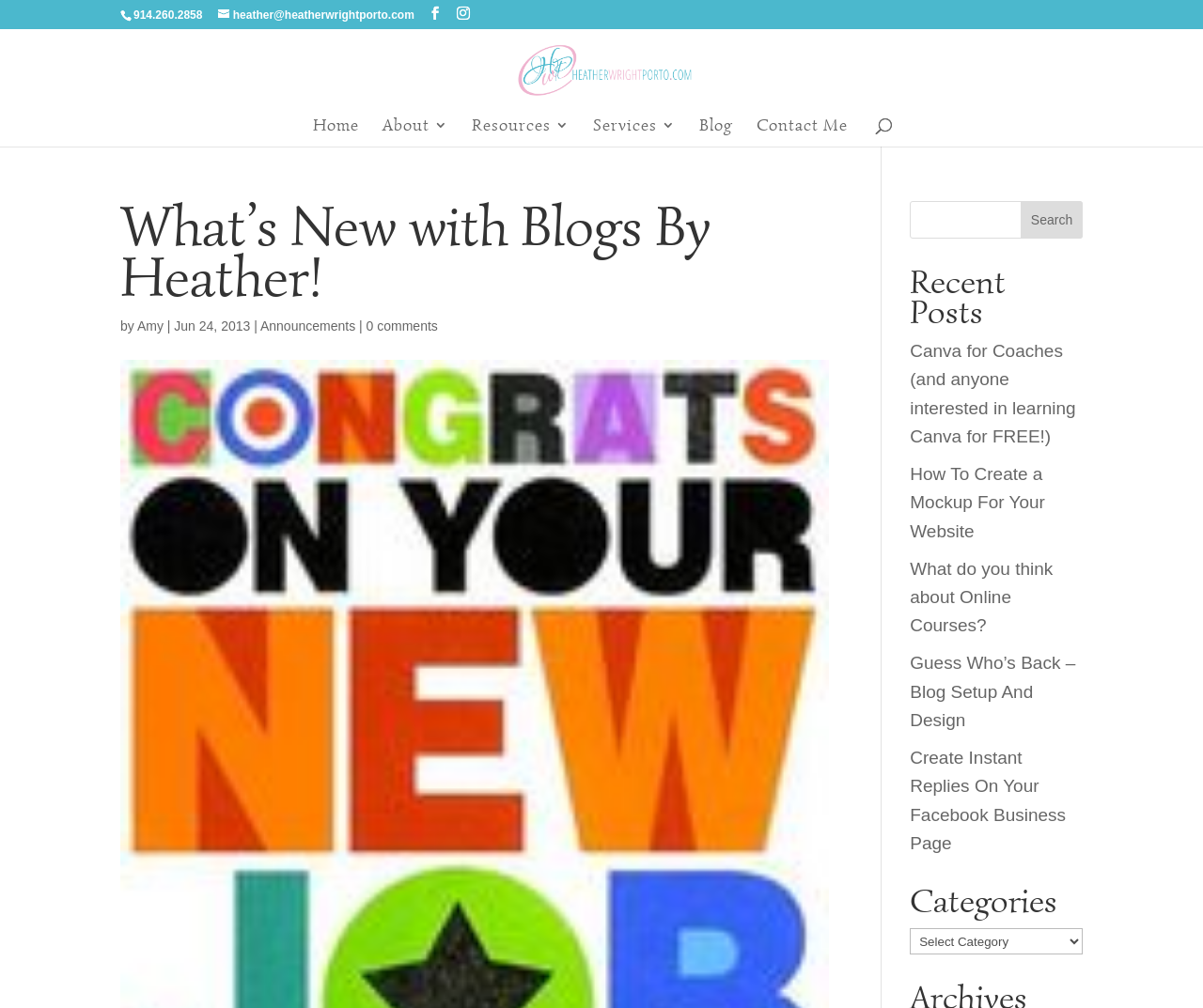Could you locate the bounding box coordinates for the section that should be clicked to accomplish this task: "select a category".

[0.756, 0.921, 0.9, 0.947]